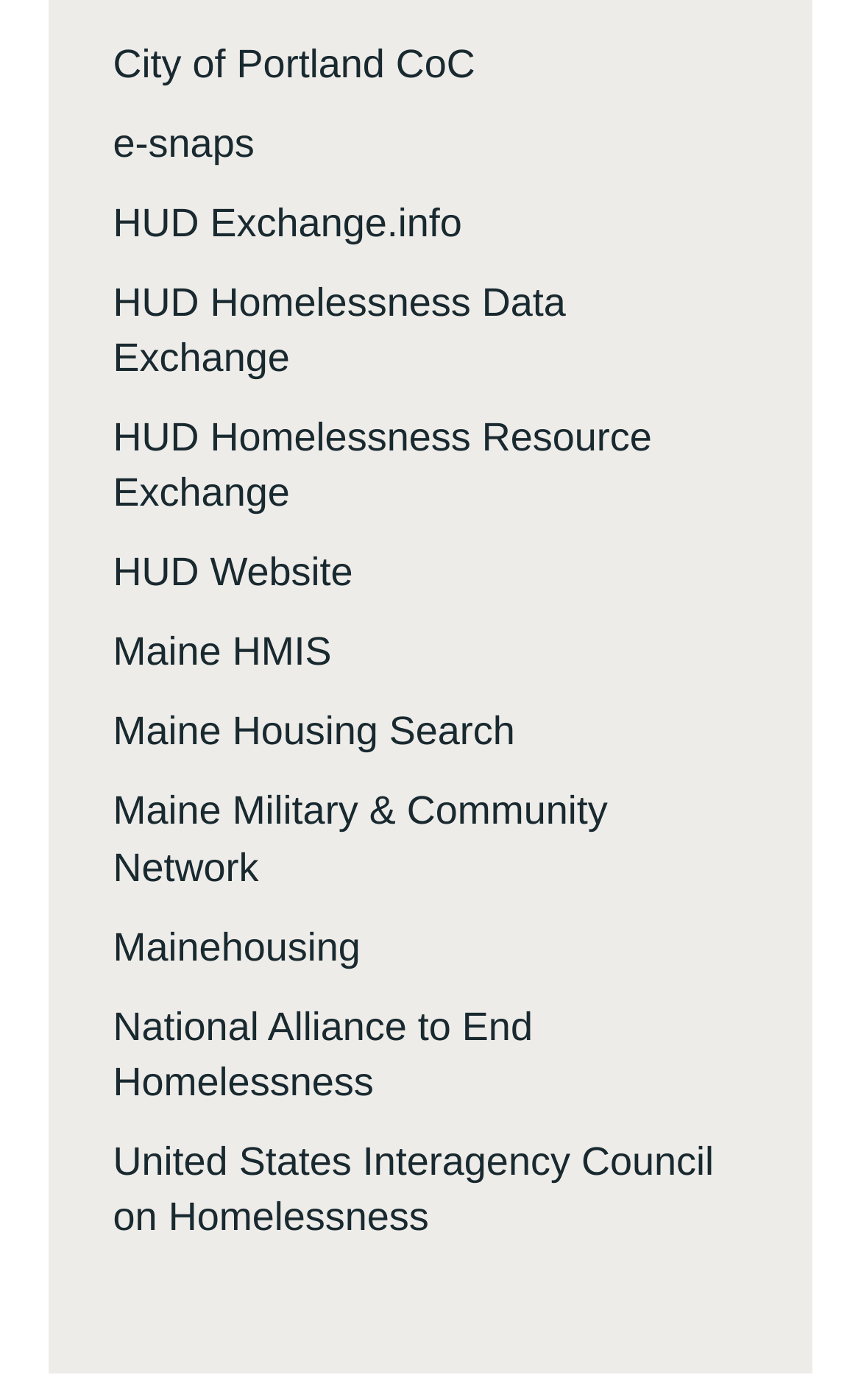Specify the bounding box coordinates of the area to click in order to follow the given instruction: "browse Maine Housing Search."

[0.131, 0.507, 0.598, 0.539]